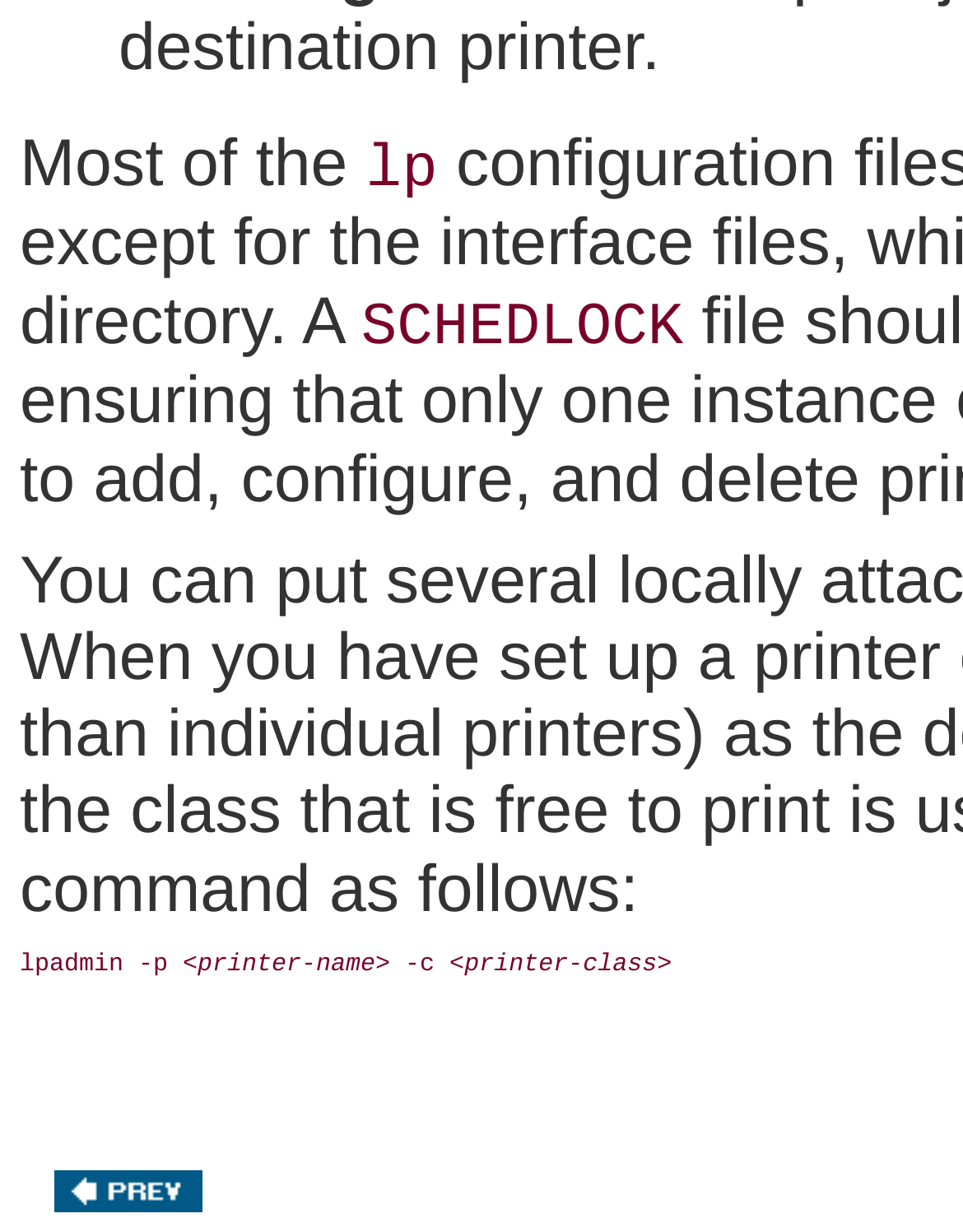Please provide a comprehensive response to the question below by analyzing the image: 
What is the function of the 'Previous Page' link?

The 'Previous Page' link is likely used to navigate to the previous page of the current document or tutorial. This can be inferred from the text and the presence of an image with the same label.